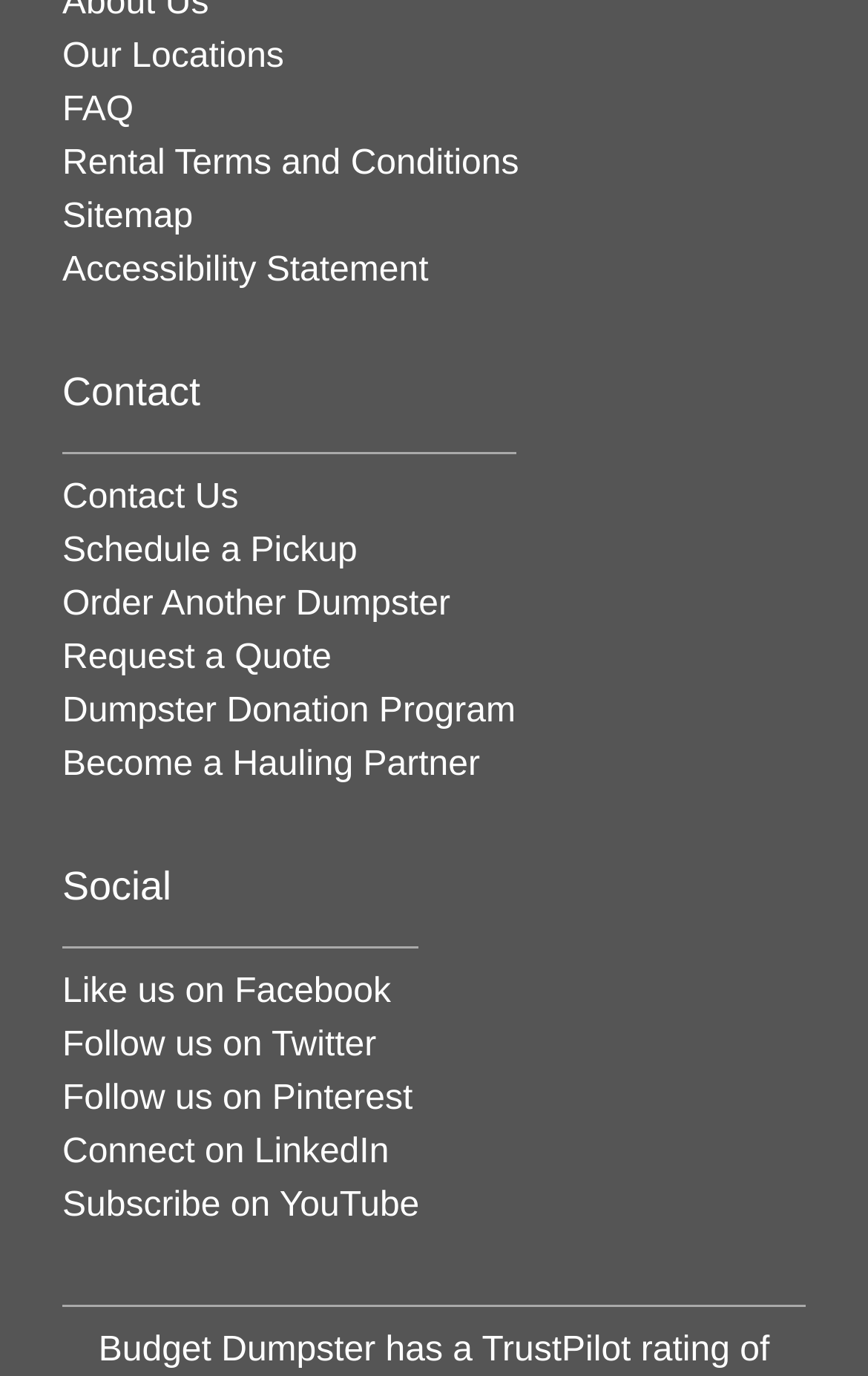Give a one-word or one-phrase response to the question: 
How many main sections are on the webpage?

3